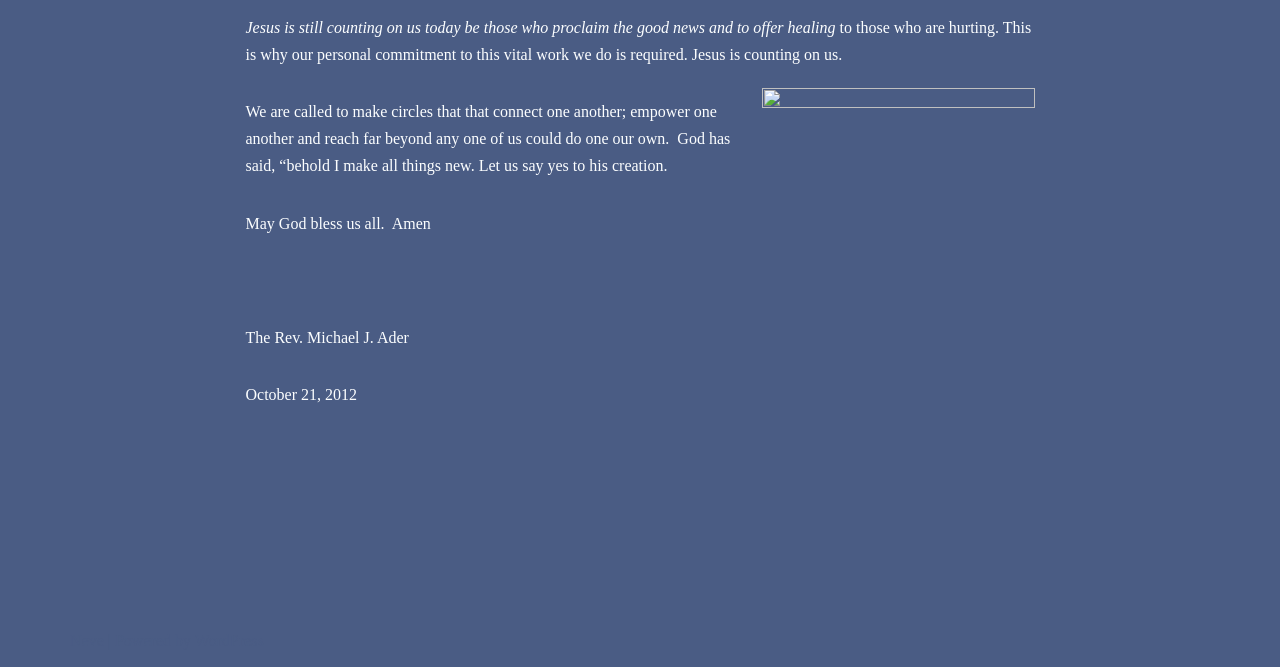What is the tone of the sermon?
Please look at the screenshot and answer in one word or a short phrase.

Inspiring and uplifting